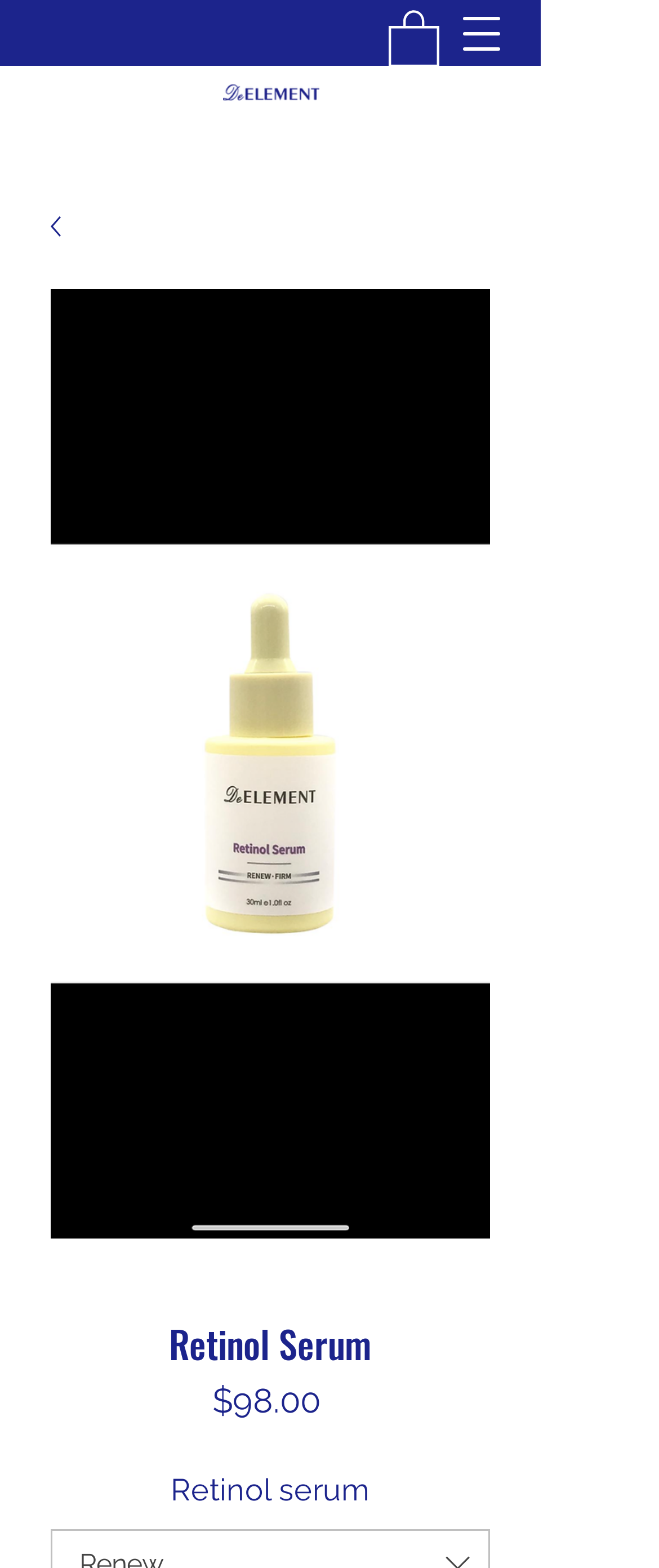What is the name of the product?
Please answer the question as detailed as possible.

I found the name of the product by looking at the navigation menu and finding the section that displays the product information. In this section, I saw a heading element that says 'Retinol Serum'.